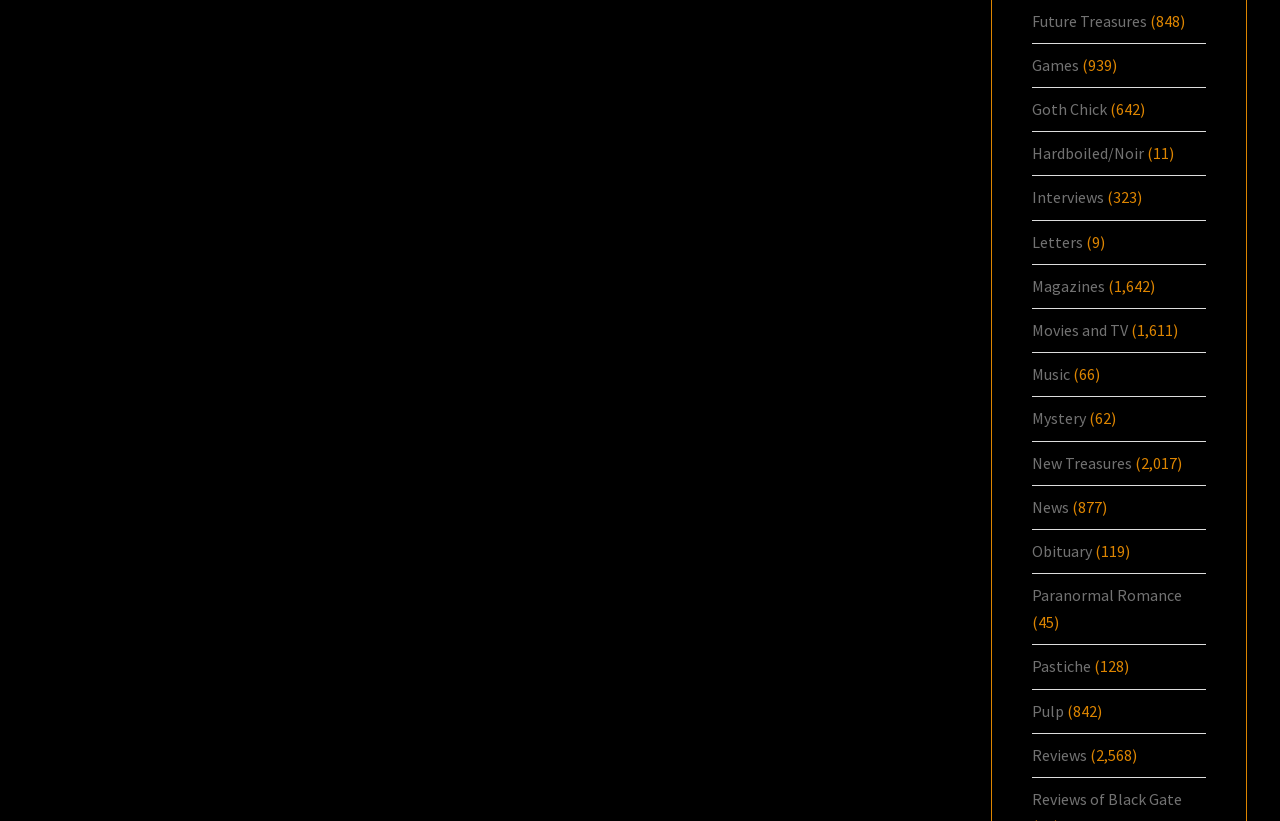Given the description: "history", determine the bounding box coordinates of the UI element. The coordinates should be formatted as four float numbers between 0 and 1, [left, top, right, bottom].

None